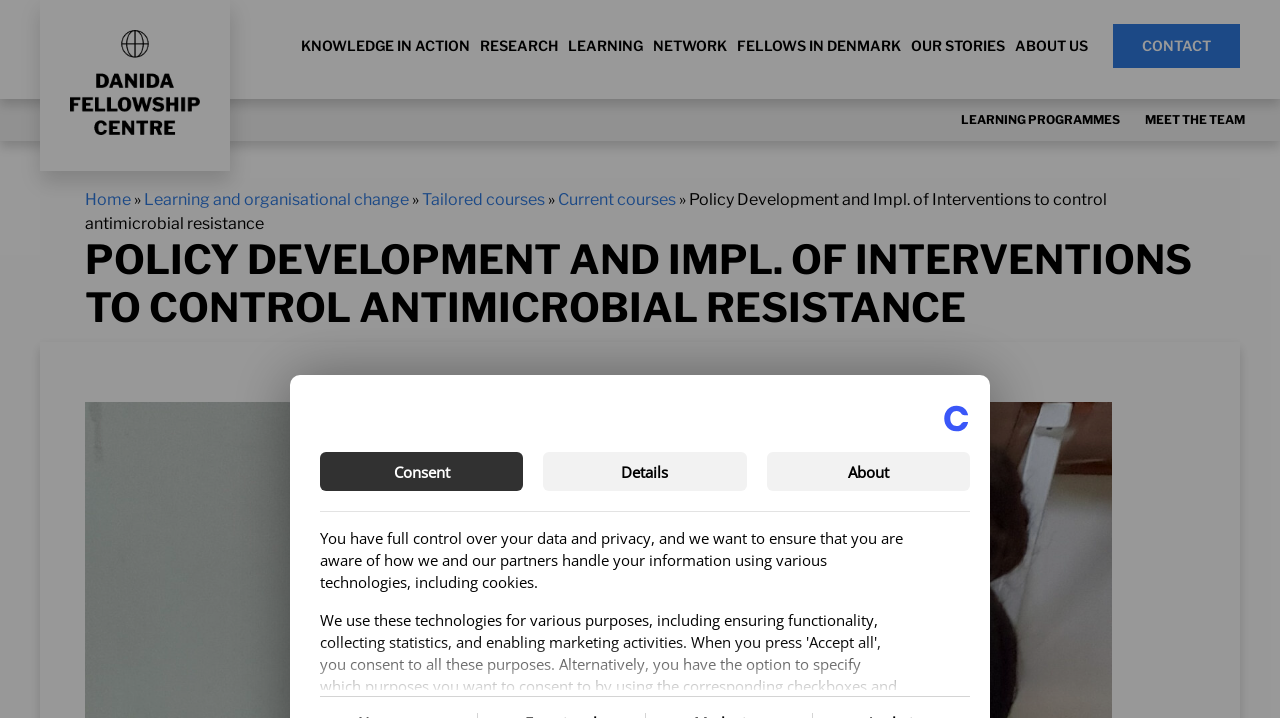Please give a succinct answer to the question in one word or phrase:
How many links are there in the 'Learning and organisational change' section?

4